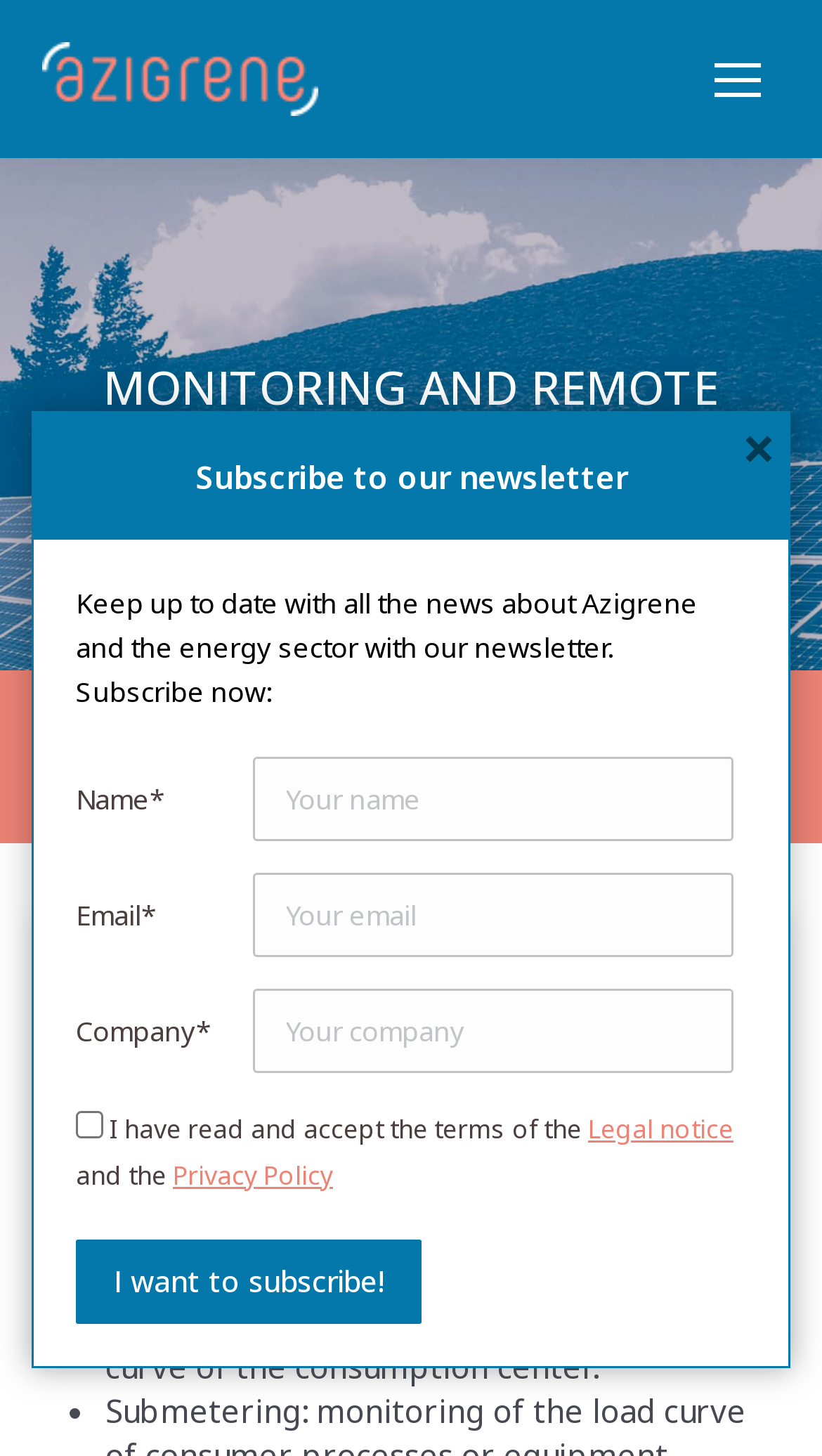What is the name of the company offering energy management services?
Look at the image and respond with a one-word or short phrase answer.

Azigrene